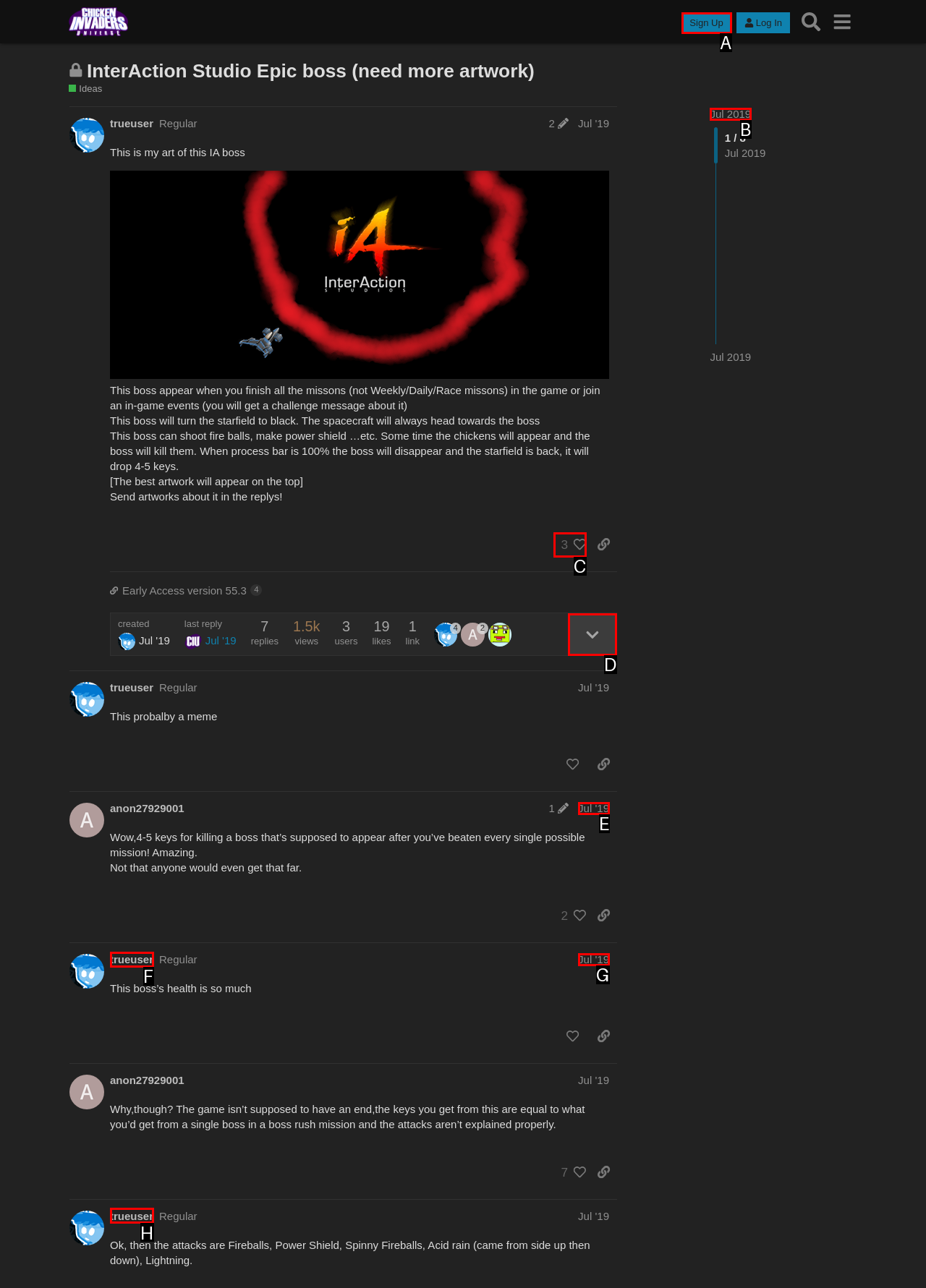For the task: Sign Up, identify the HTML element to click.
Provide the letter corresponding to the right choice from the given options.

A